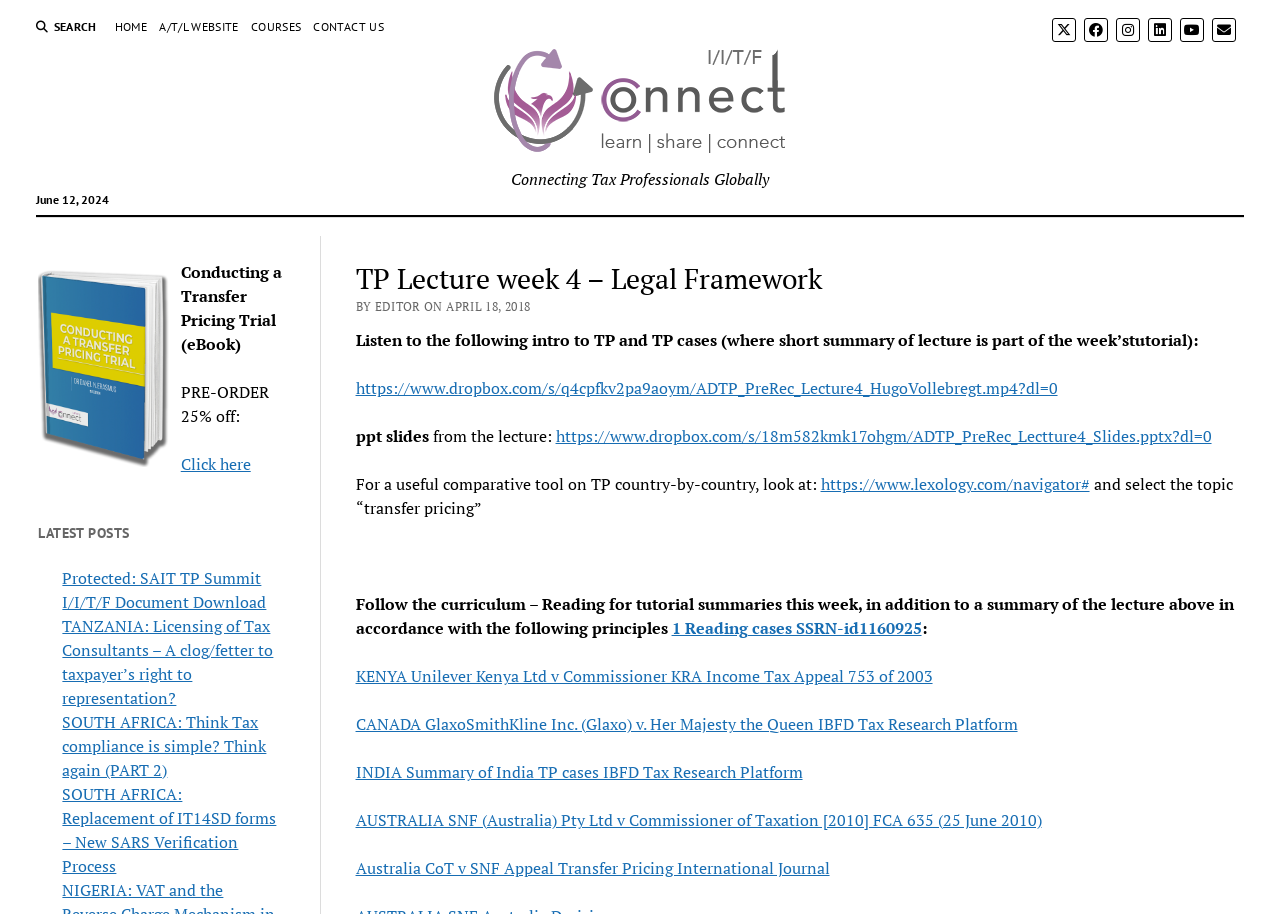Find the bounding box coordinates of the clickable region needed to perform the following instruction: "Read the latest post about Tanzania". The coordinates should be provided as four float numbers between 0 and 1, i.e., [left, top, right, bottom].

[0.049, 0.673, 0.214, 0.776]